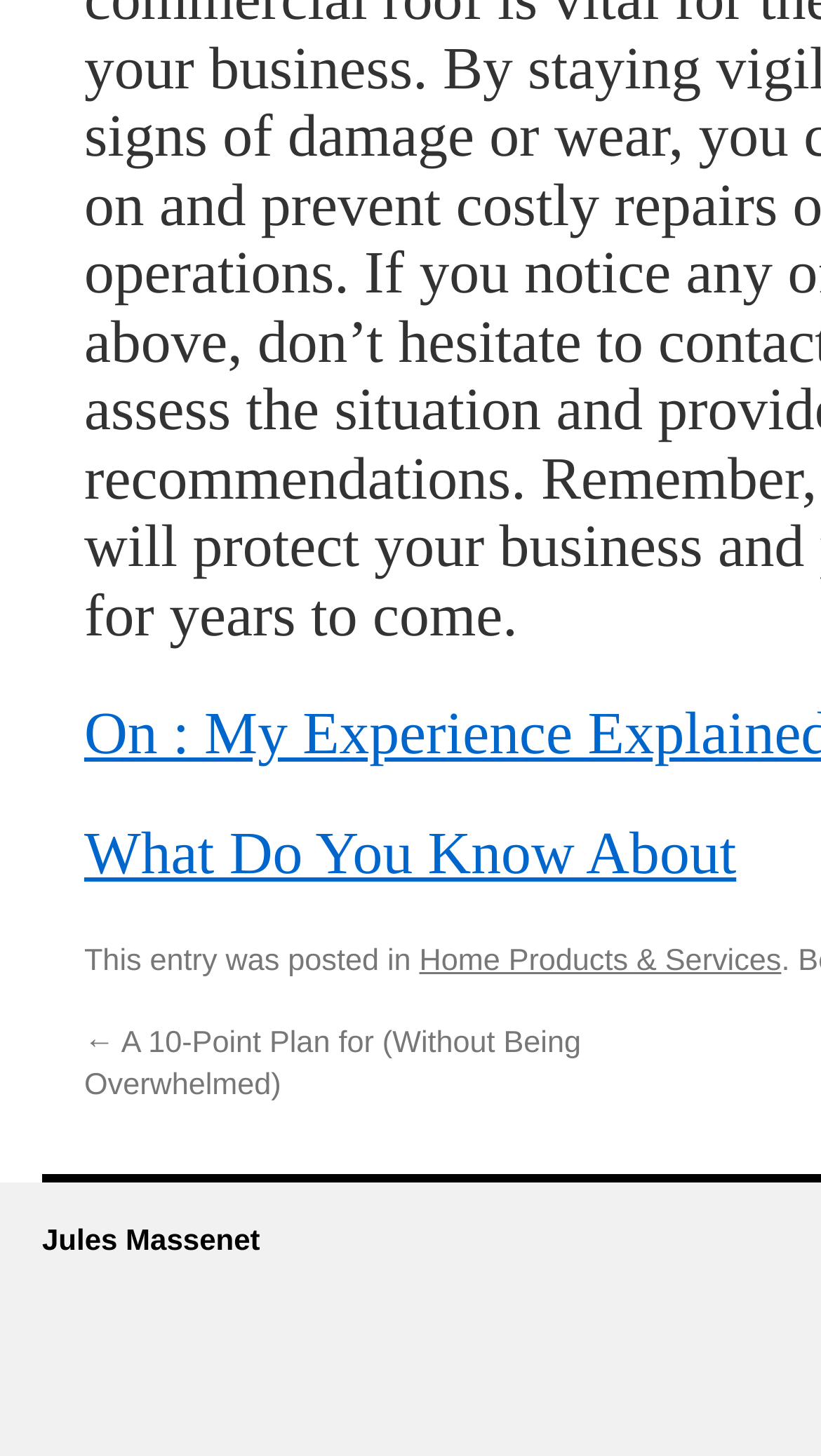Predict the bounding box for the UI component with the following description: "What Do You Know About".

[0.103, 0.62, 0.897, 0.664]